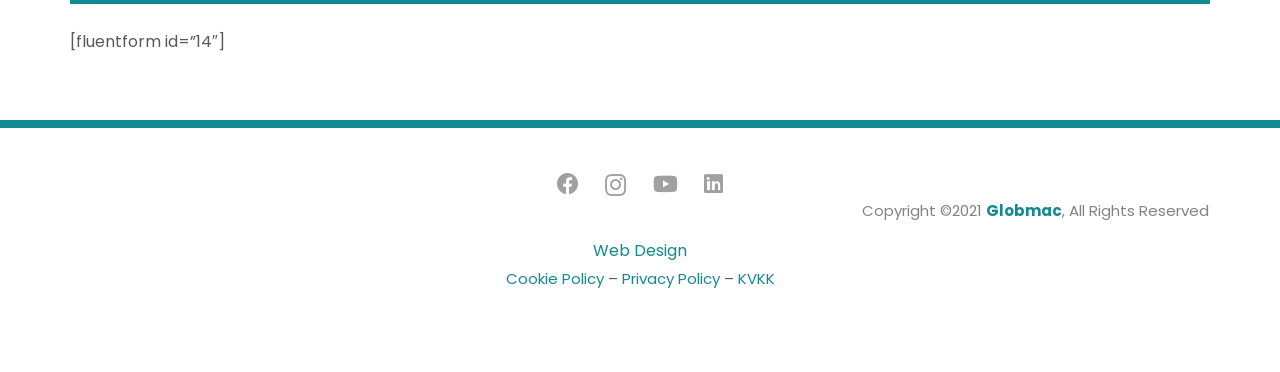Please identify the bounding box coordinates for the region that you need to click to follow this instruction: "visit Facebook".

[0.435, 0.464, 0.452, 0.523]